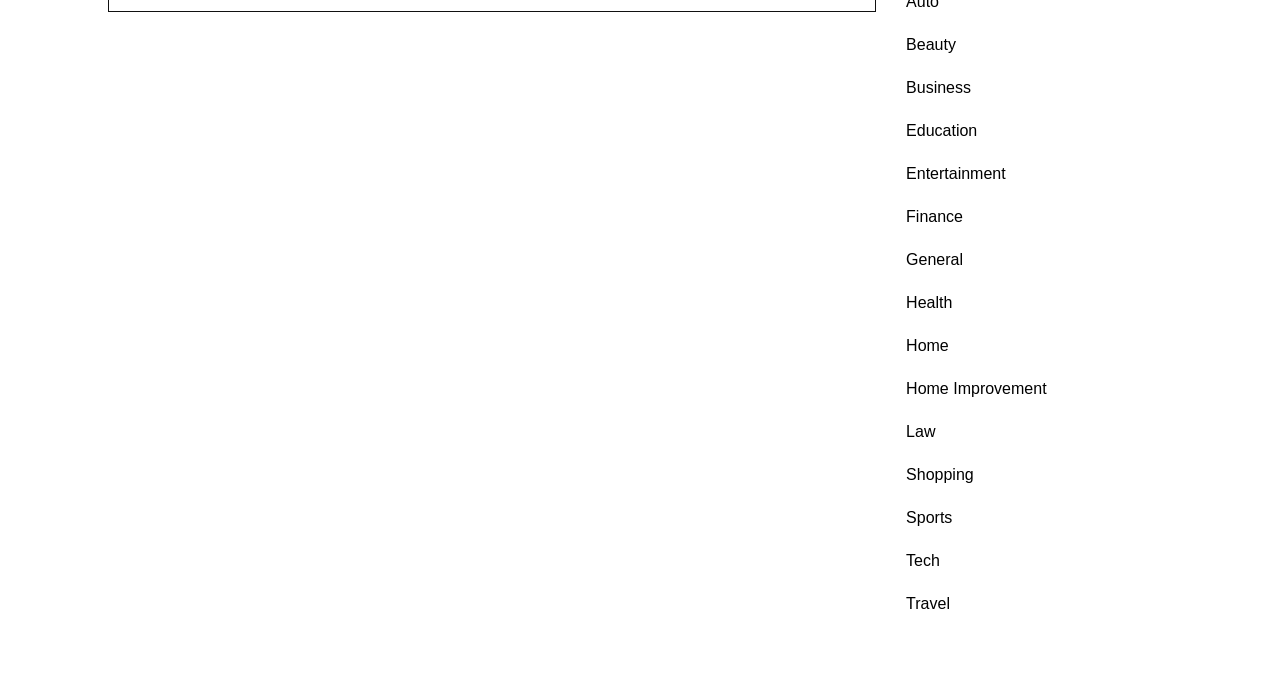Please find the bounding box coordinates of the clickable region needed to complete the following instruction: "Visit the Education page". The bounding box coordinates must consist of four float numbers between 0 and 1, i.e., [left, top, right, bottom].

[0.708, 0.181, 0.763, 0.206]